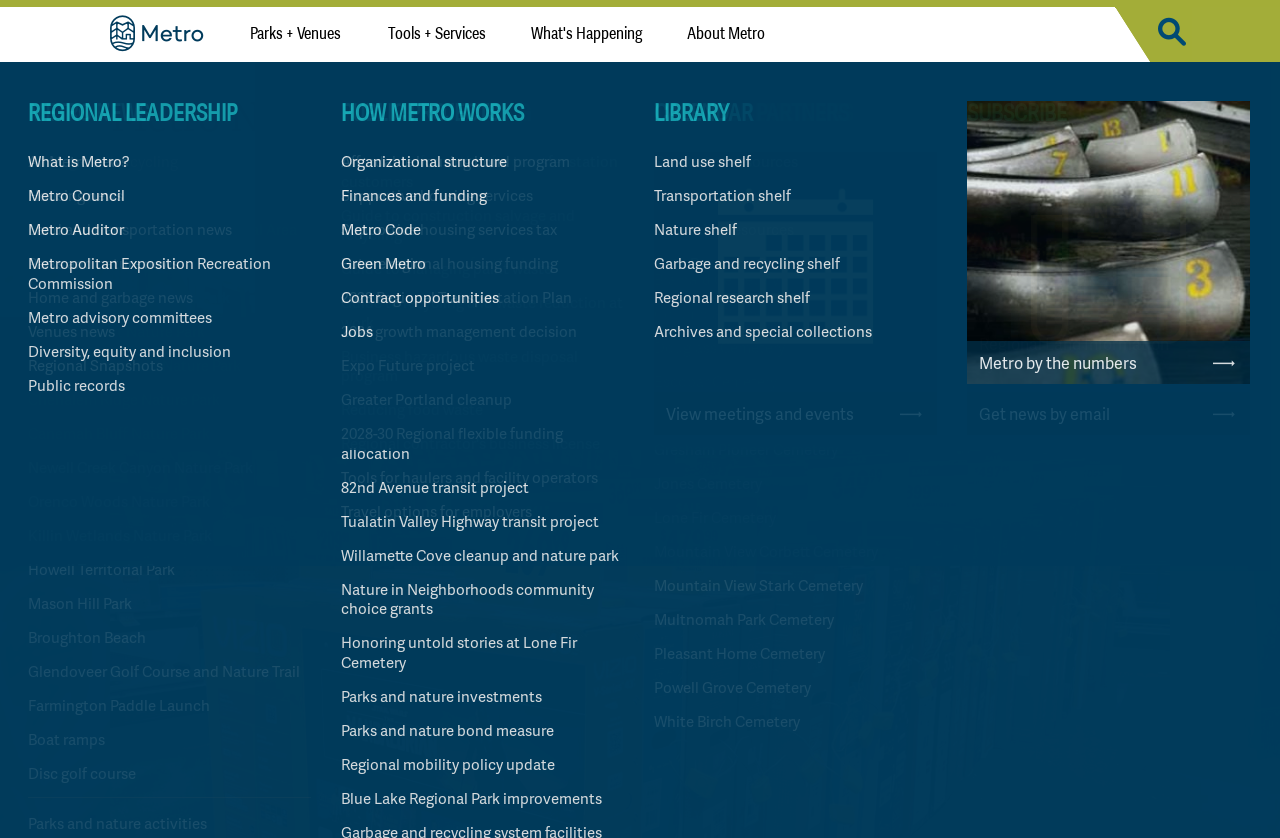Please indicate the bounding box coordinates of the element's region to be clicked to achieve the instruction: "Go to Metro News". Provide the coordinates as four float numbers between 0 and 1, i.e., [left, top, right, bottom].

[0.086, 0.107, 0.258, 0.171]